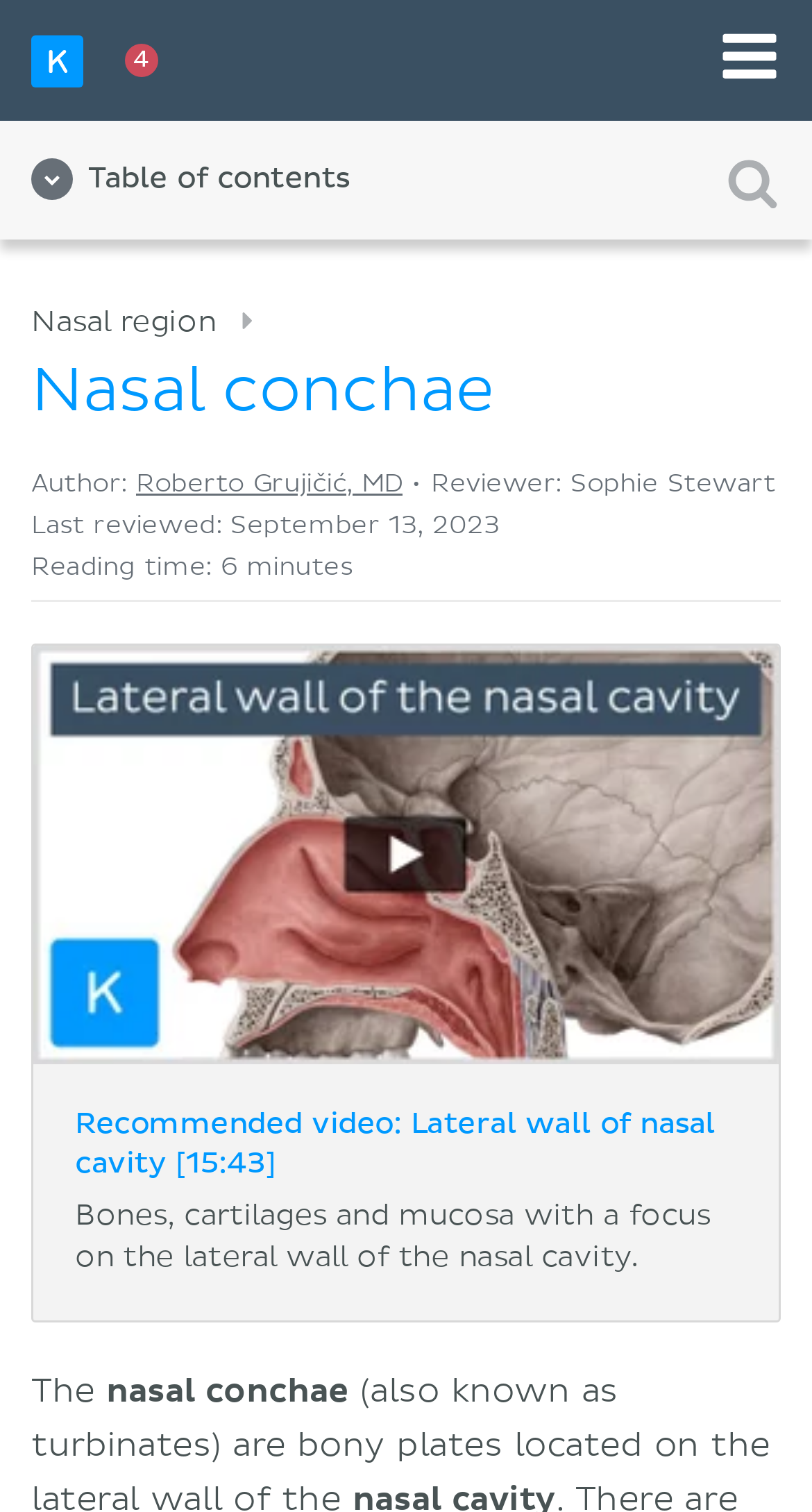What is the name of the author of this article?
Provide a comprehensive and detailed answer to the question.

I found the author's name by looking at the section that mentions 'Author:' and then reading the linked text that follows, which is 'Roberto Grujičić, MD'.